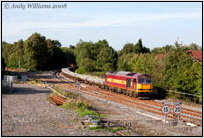Please give a succinct answer to the question in one word or phrase:
What time was the scene captured?

18:45